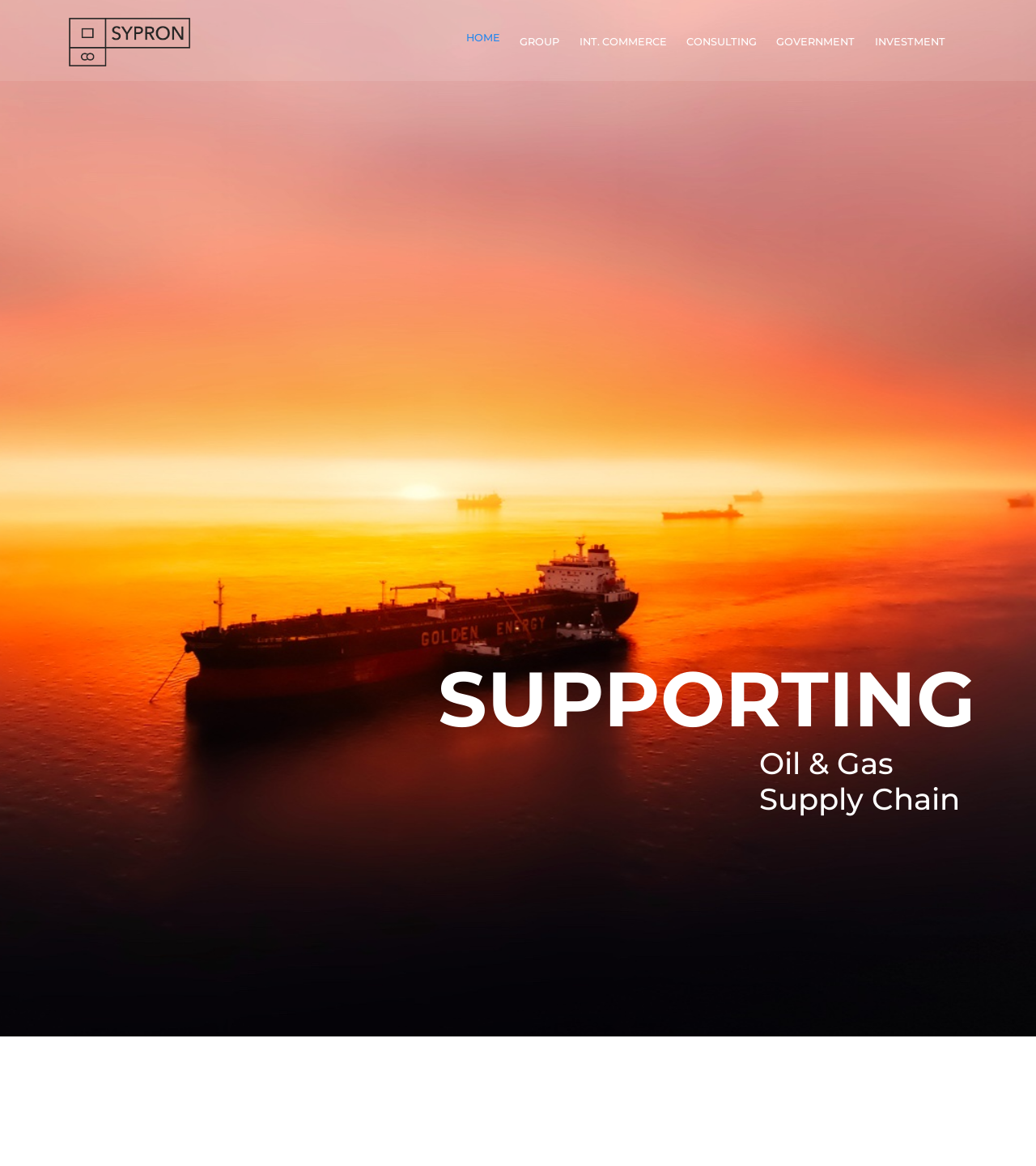Describe all the key features of the webpage in detail.

The webpage appears to be the homepage of Sypron Group FZCO, a company based in Dubai that specializes in international commerce, business, and investment consulting, as well as technology.

At the top left corner of the page, there is a logo of Sypron Group in black color. Below the logo, there is a navigation menu with six links: HOME, GROUP, INT. COMMERCE, CONSULTING, GOVERNMENT, and INVESTMENT. These links are aligned horizontally and take up the top section of the page.

Below the navigation menu, there is a section with two lines of text. The first line reads "SUPPORTING" and the second line reads "Oil & Gas Supply Chain". This section is positioned in the middle of the page.

At the bottom right corner of the page, there is a small icon represented by a Unicode character "\uf077".